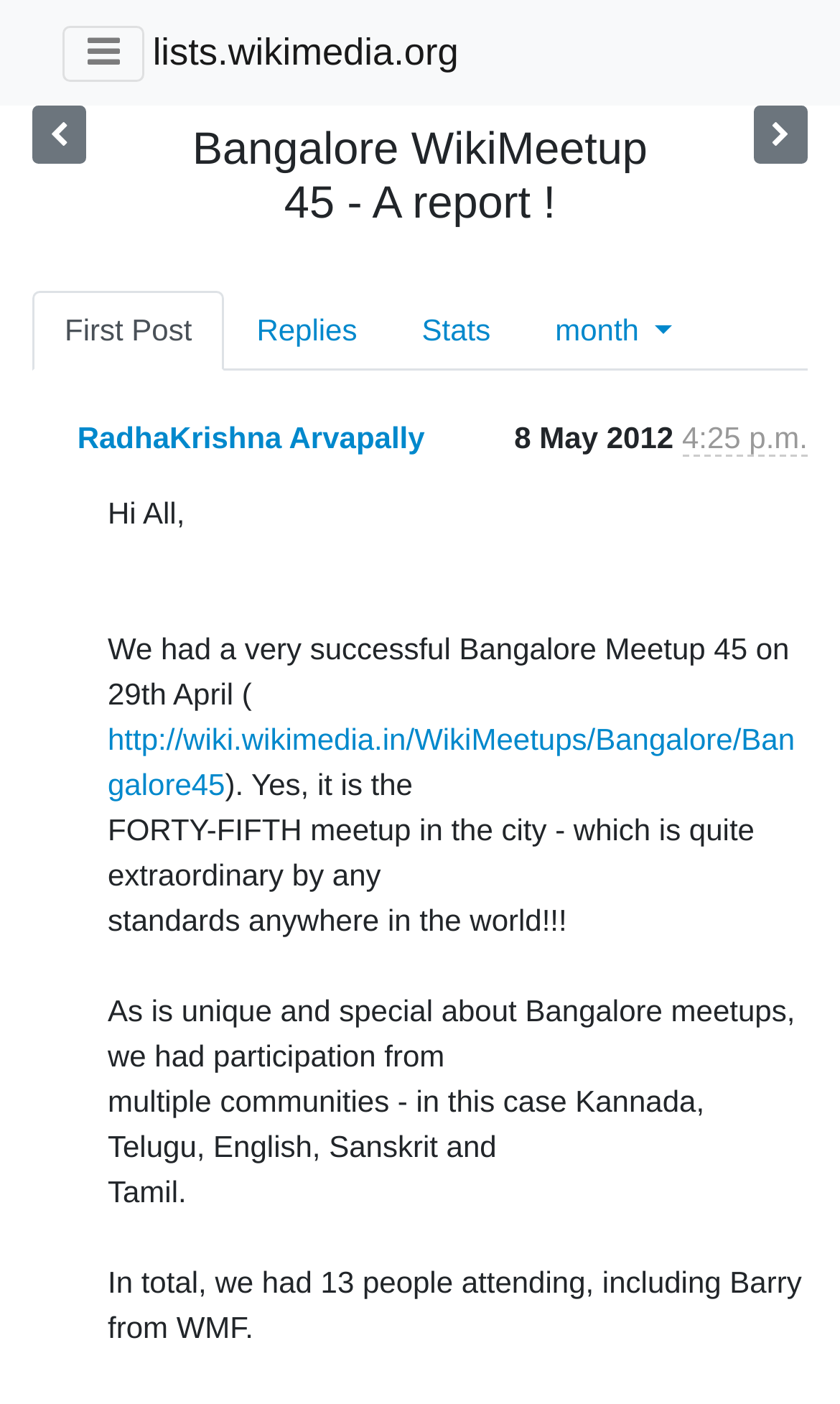Could you locate the bounding box coordinates for the section that should be clicked to accomplish this task: "Check the stats".

[0.464, 0.208, 0.622, 0.265]